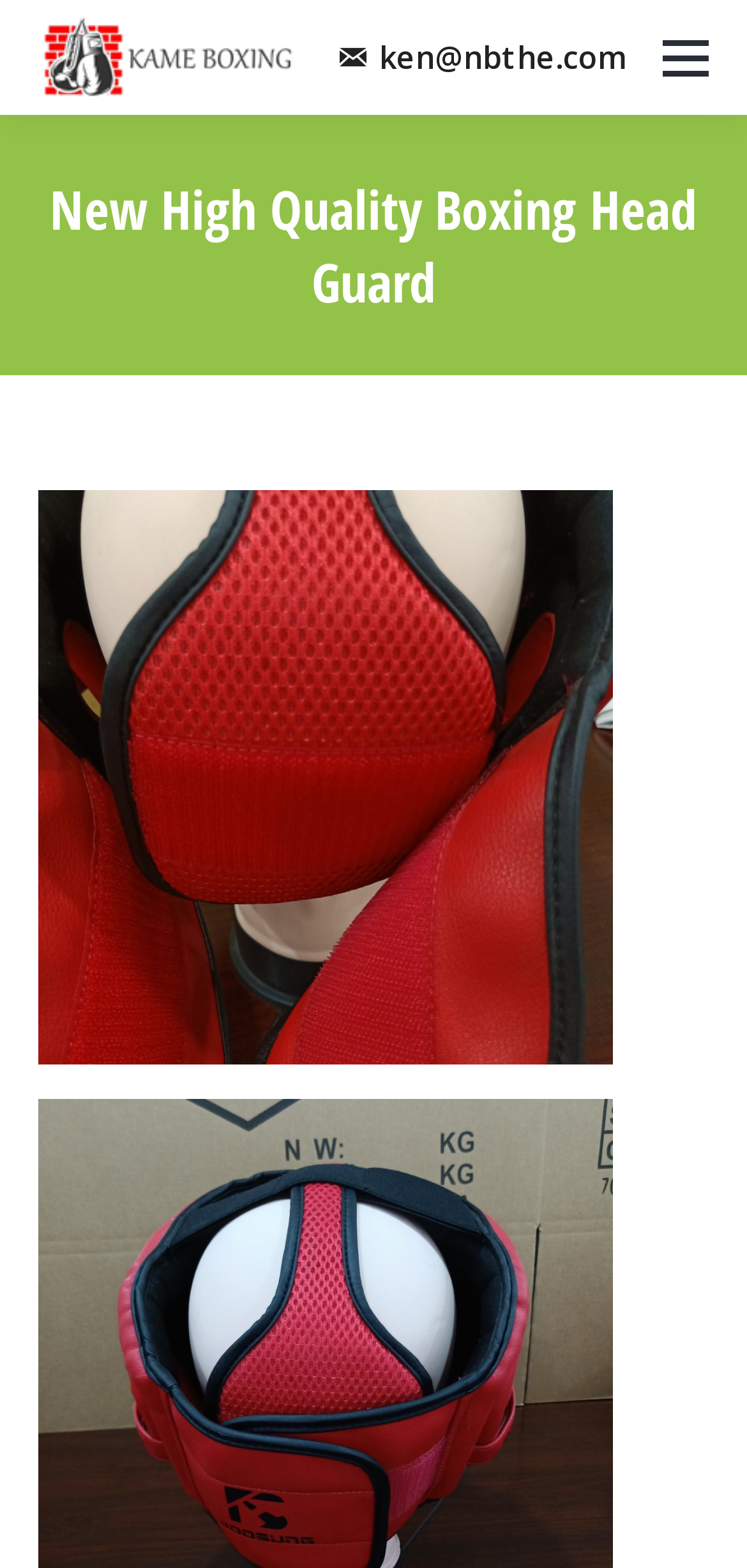What is the function of the icon at the top right corner?
Answer the question using a single word or phrase, according to the image.

Mobile menu icon